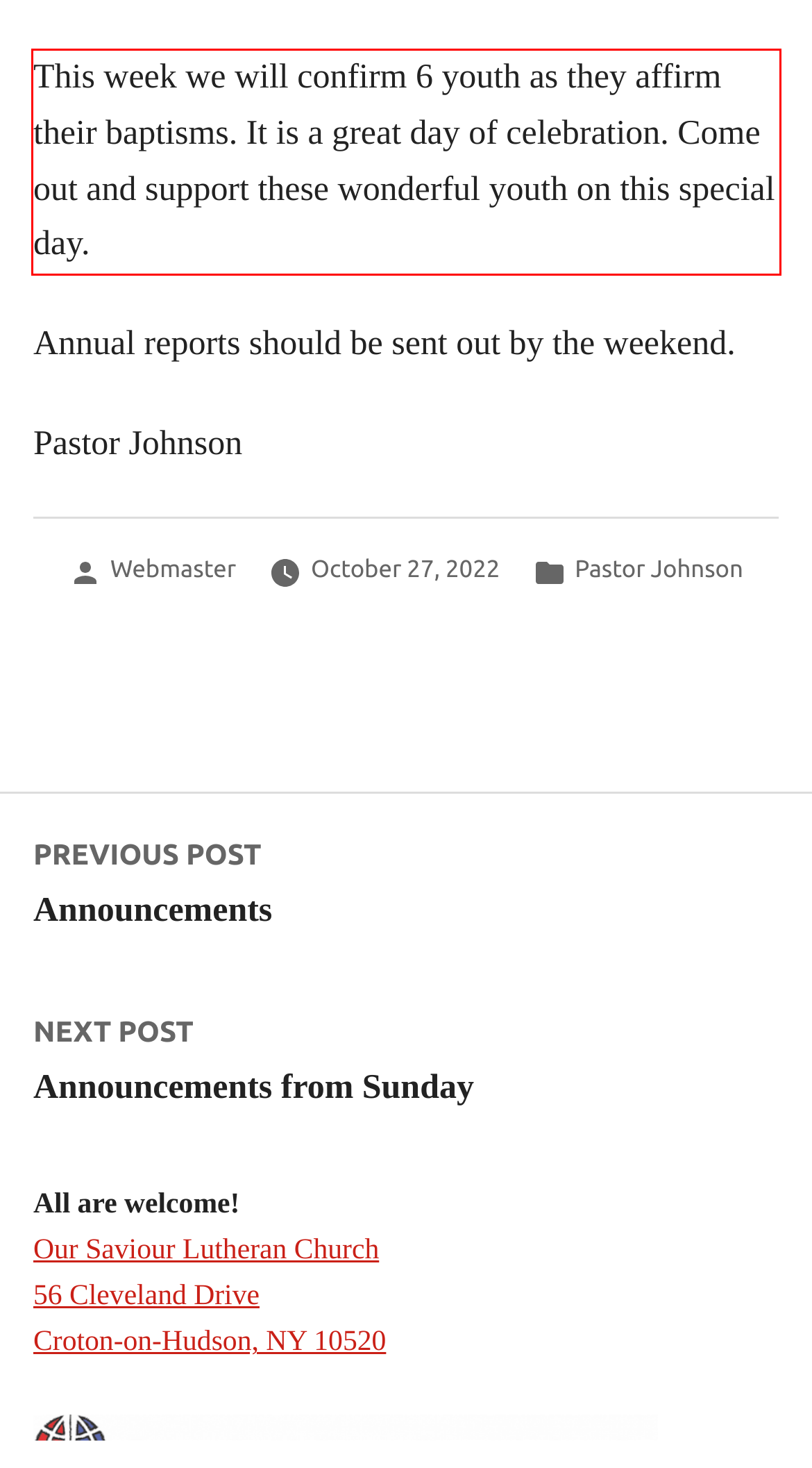Identify the red bounding box in the webpage screenshot and perform OCR to generate the text content enclosed.

This week we will confirm 6 youth as they affirm their baptisms. It is a great day of celebration. Come out and support these wonderful youth on this special day.